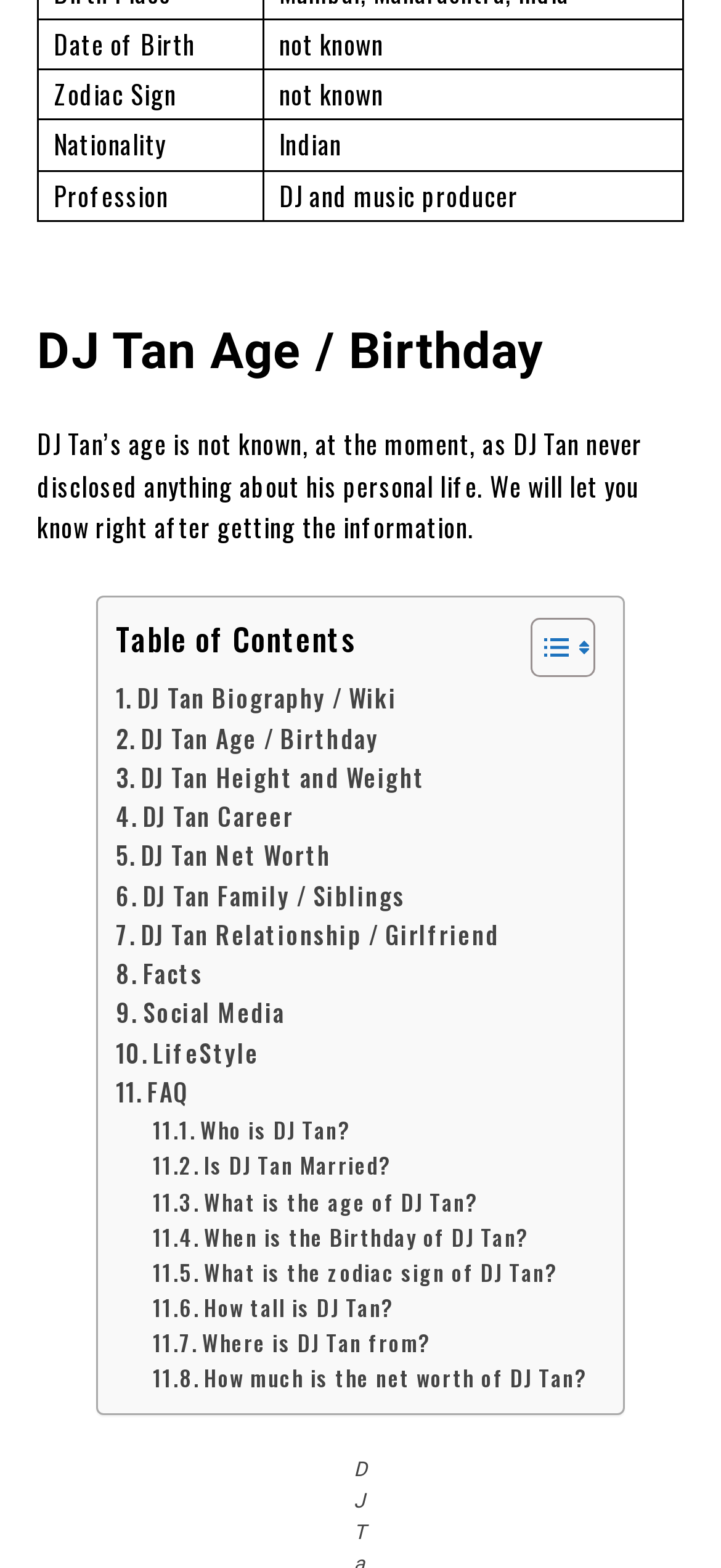Locate the bounding box coordinates of the clickable area needed to fulfill the instruction: "Click on 'What is the age of DJ Tan?'".

[0.212, 0.754, 0.663, 0.777]